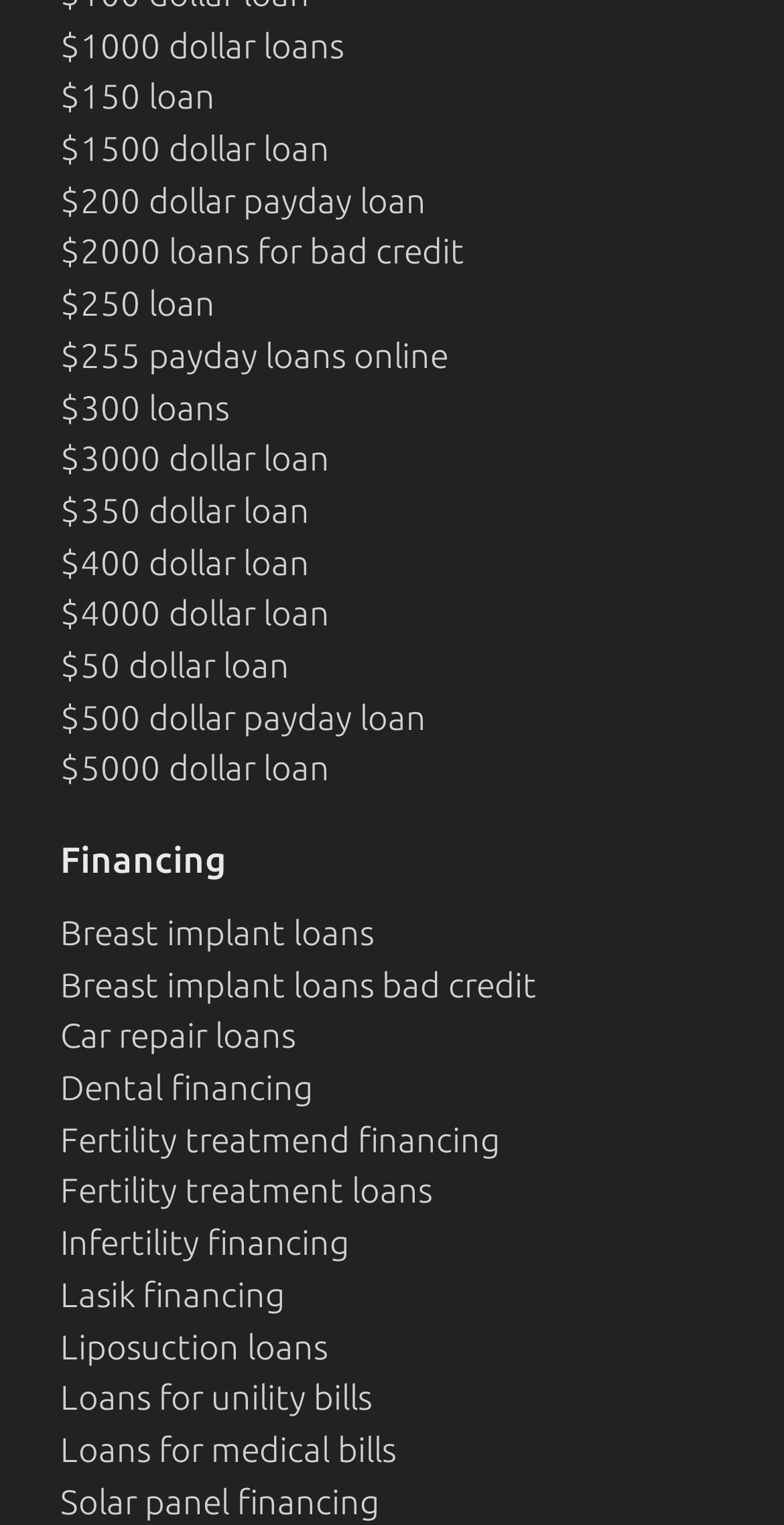Locate the UI element described by $2000 loans for bad credit in the provided webpage screenshot. Return the bounding box coordinates in the format (top-left x, top-left y, bottom-right x, bottom-right y), ensuring all values are between 0 and 1.

[0.077, 0.152, 0.592, 0.177]